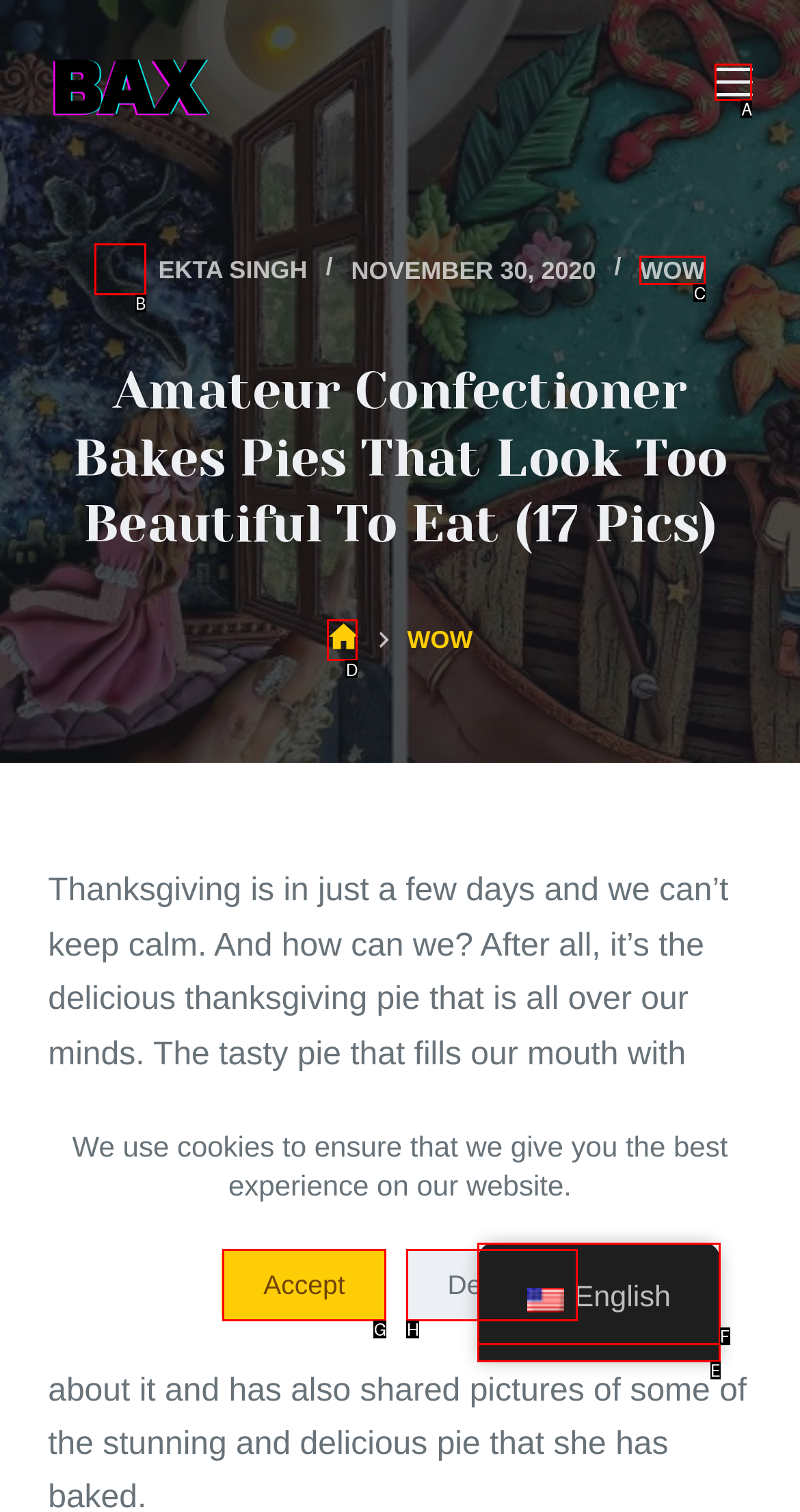Identify the letter of the correct UI element to fulfill the task: Search for something from the given options in the screenshot.

None